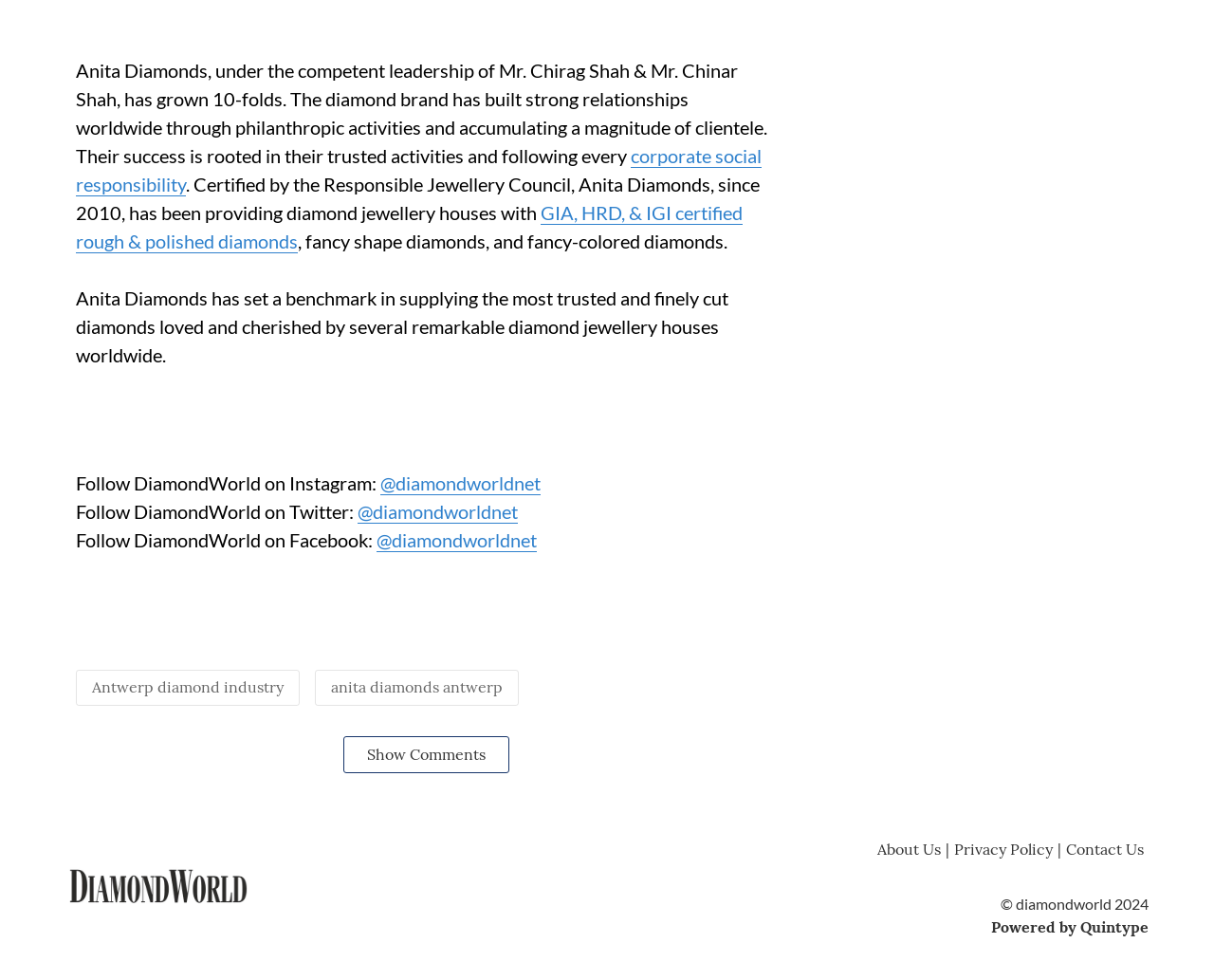Using a single word or phrase, answer the following question: 
What is Anita Diamonds certified by?

Responsible Jewellery Council